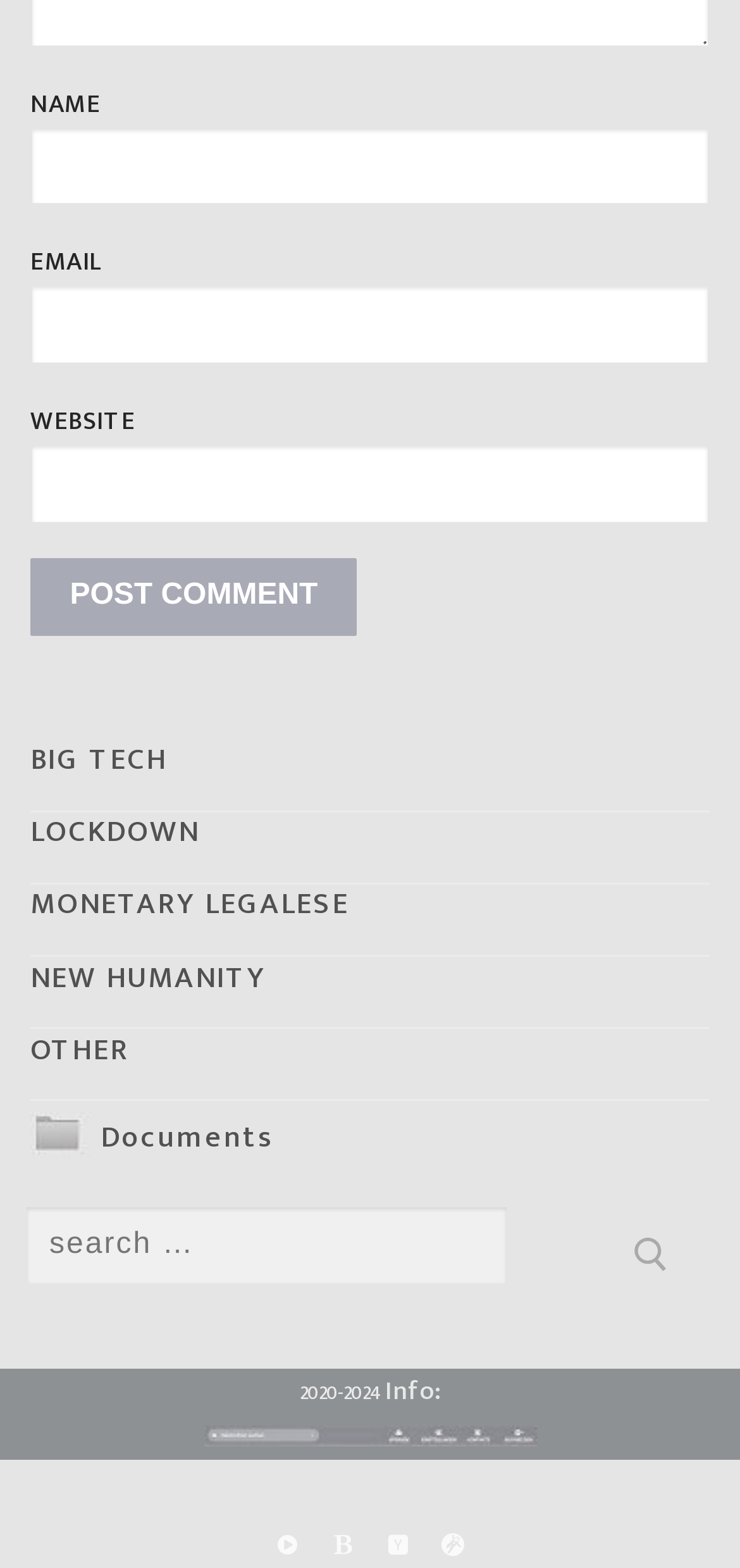Extract the bounding box coordinates for the UI element described by the text: "parent_node: EMAIL aria-describedby="email-notes" name="email"". The coordinates should be in the form of [left, top, right, bottom] with values between 0 and 1.

[0.041, 0.182, 0.959, 0.232]